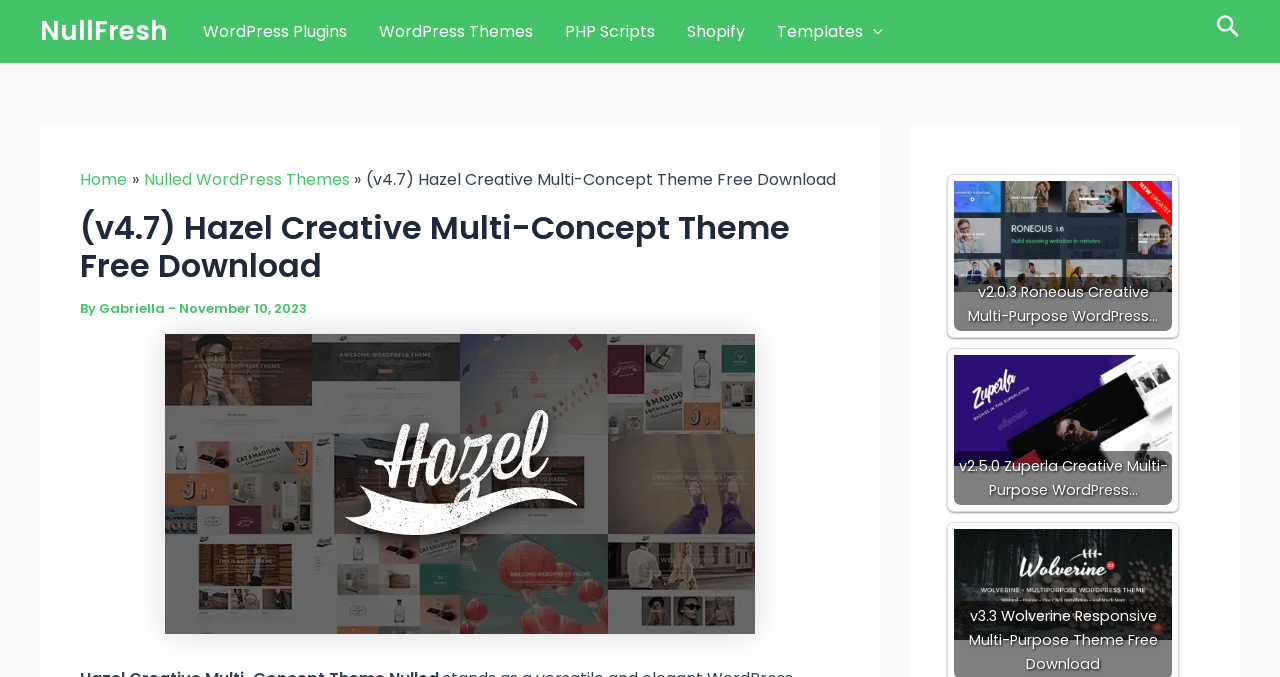Find and generate the main title of the webpage.

(v4.7) Hazel Creative Multi-Concept Theme Free Download